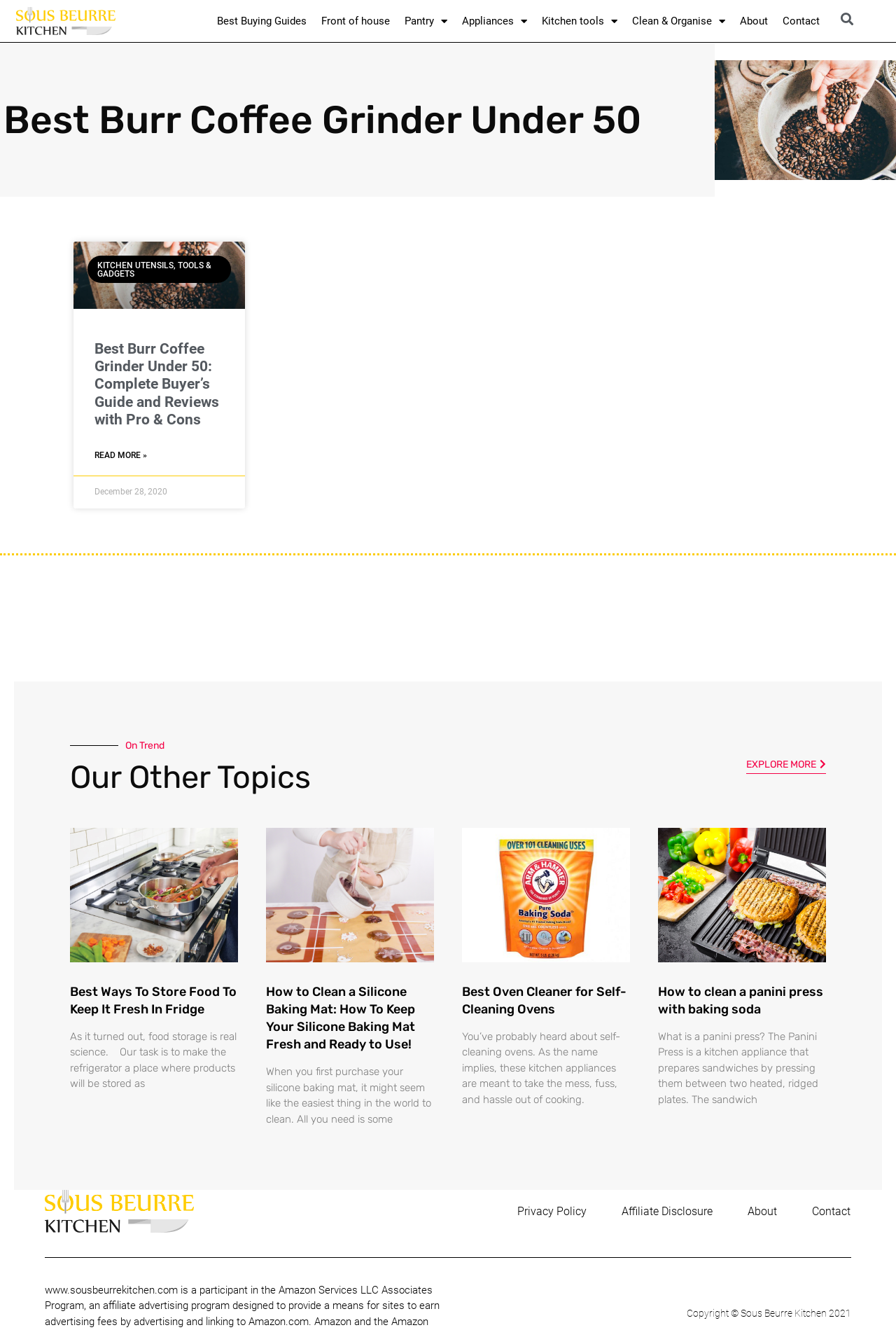Give an extensive and precise description of the webpage.

This webpage is about Sous Beurre Kitchen, a website focused on kitchen-related topics. At the top, there are several links to different categories, including "Best Buying Guides", "Front of house", "Pantry", "Appliances", "Kitchen tools", "Clean & Organise", and "About" and "Contact". 

Below these links, there is a large heading that reads "Best Burr Coffee Grinder Under 50" with an image to the right. Underneath, there is an article with a heading "Best Burr Coffee Grinder Under 50: Complete Buyer’s Guide and Reviews with Pro & Cons" and a link to read more. The article also includes the date "December 28, 2020".

Further down, there are three more articles, each with a heading, an image, and a brief summary. The first article is about storing food to keep it fresh in the fridge, the second is about cleaning a silicone baking mat, and the third is about the best oven cleaner for self-cleaning ovens. 

Below these articles, there is another article about how to clean a panini press with baking soda. At the very bottom of the page, there are links to "Privacy Policy", "Affiliate Disclosure", "About", and "Contact", as well as a copyright notice that reads "Copyright © Sous Beurre Kitchen 2021".